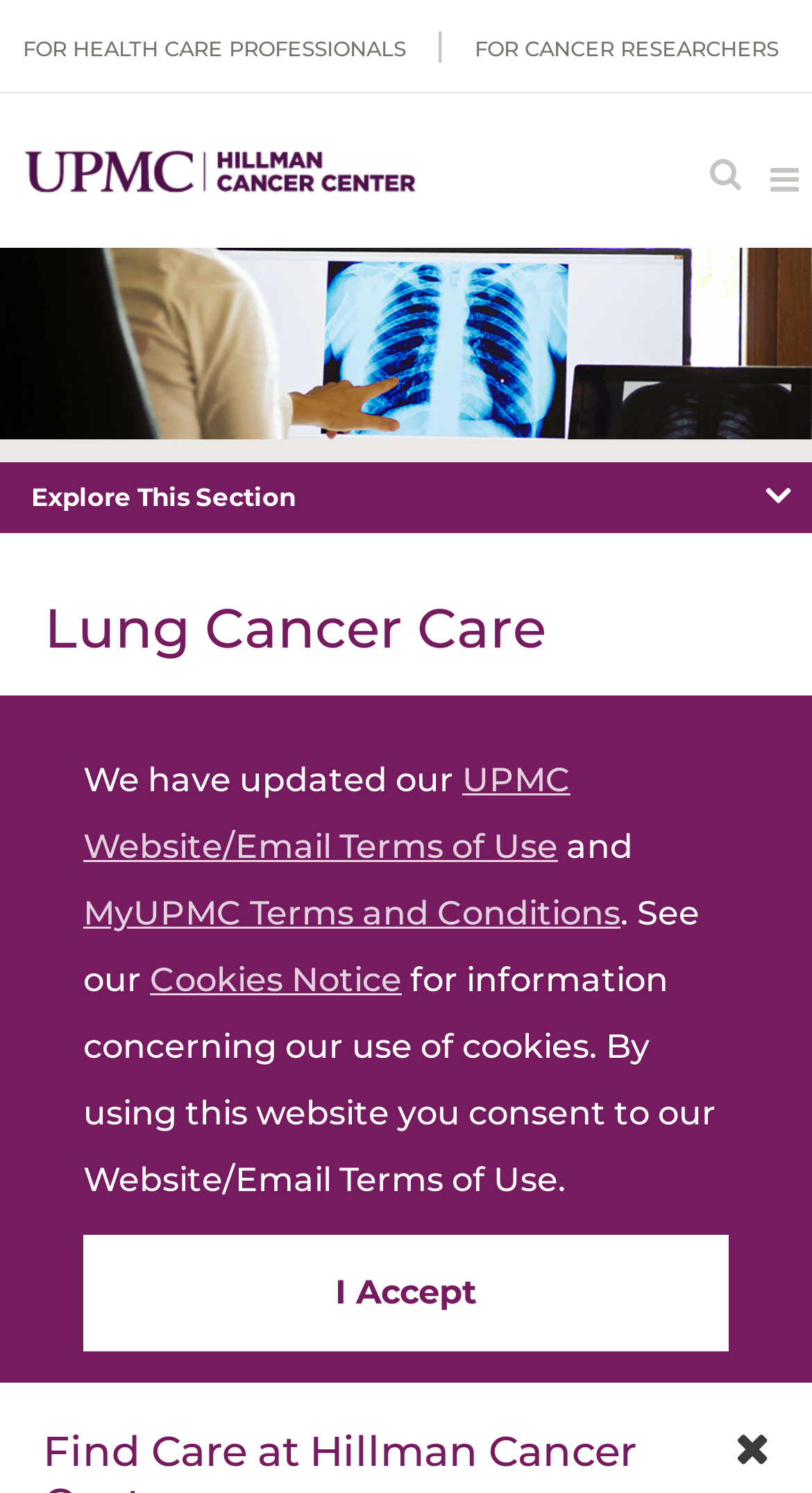Use a single word or phrase to respond to the question:
What are the three options provided at the bottom of the webpage?

FIND CARE, CANCER TYPES, CONTACT US